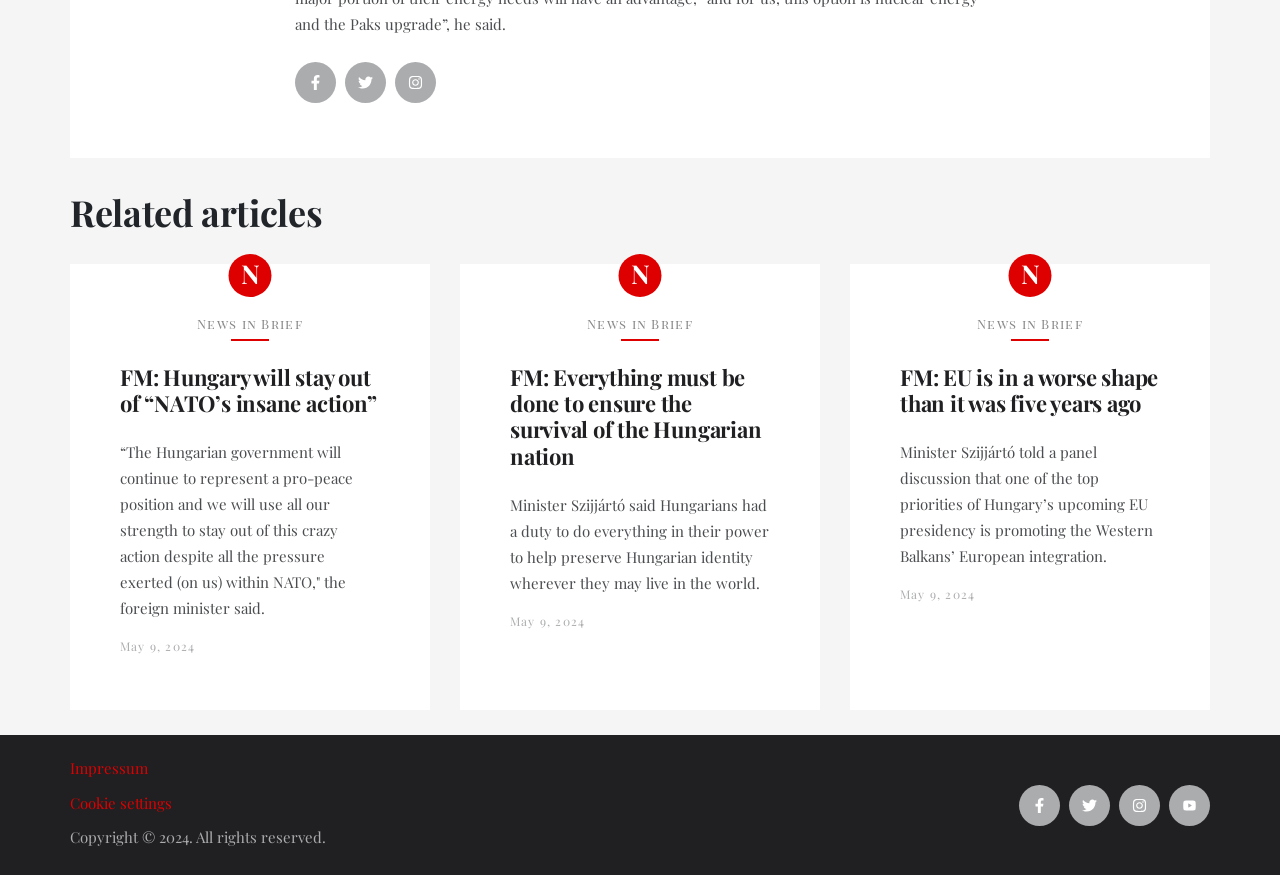Please locate the bounding box coordinates for the element that should be clicked to achieve the following instruction: "Read the article 'FM: Hungary will stay out of “NATO’s insane action”'". Ensure the coordinates are given as four float numbers between 0 and 1, i.e., [left, top, right, bottom].

[0.094, 0.416, 0.297, 0.493]